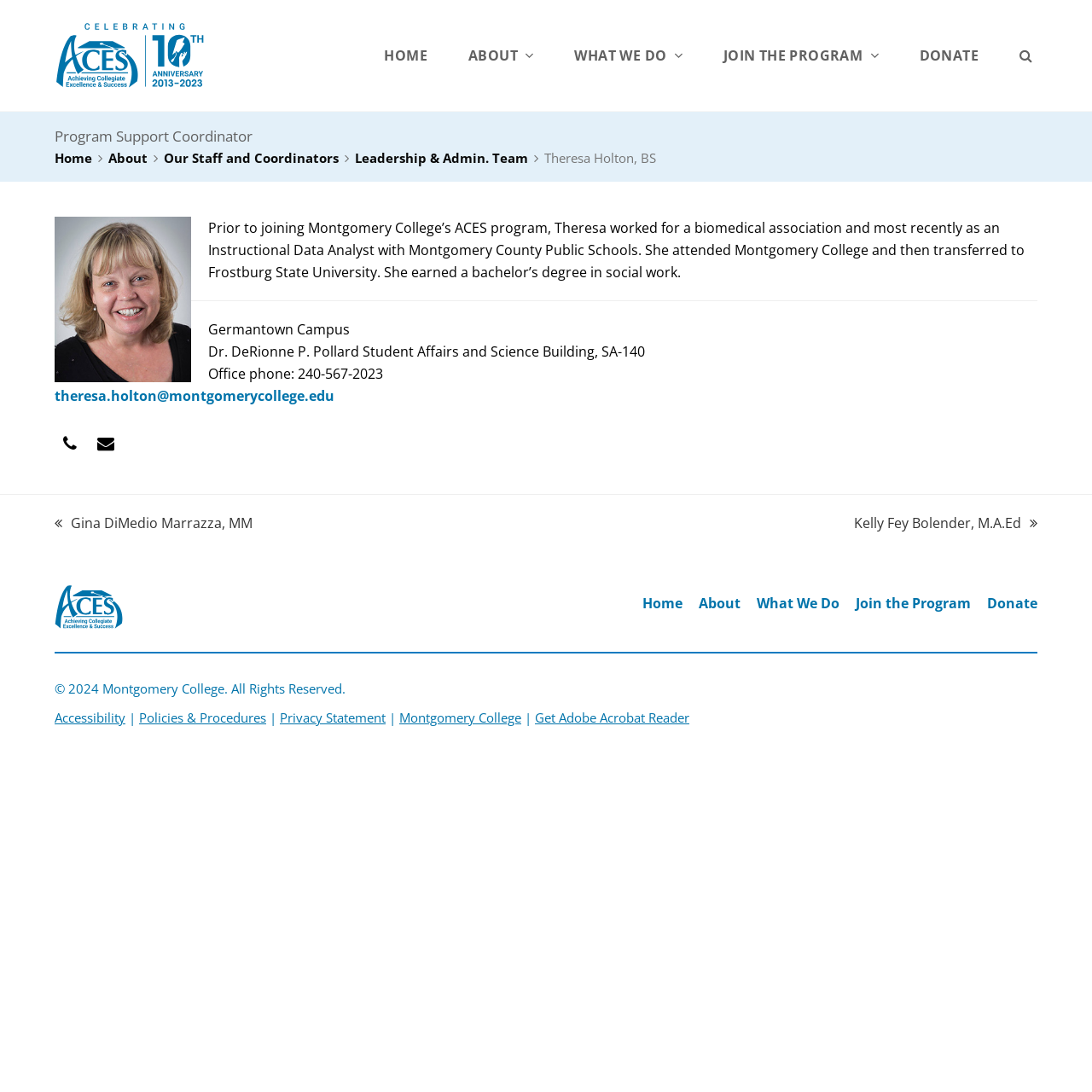What is the name of the building where Theresa Holton's office is located?
Please provide a comprehensive answer based on the information in the image.

I found this information by looking at the StaticText element with the text 'Dr. DeRionne P. Pollard Student Affairs and Science Building, SA-140' which is located inside the article element. This text suggests that Theresa Holton's office is located in this building.